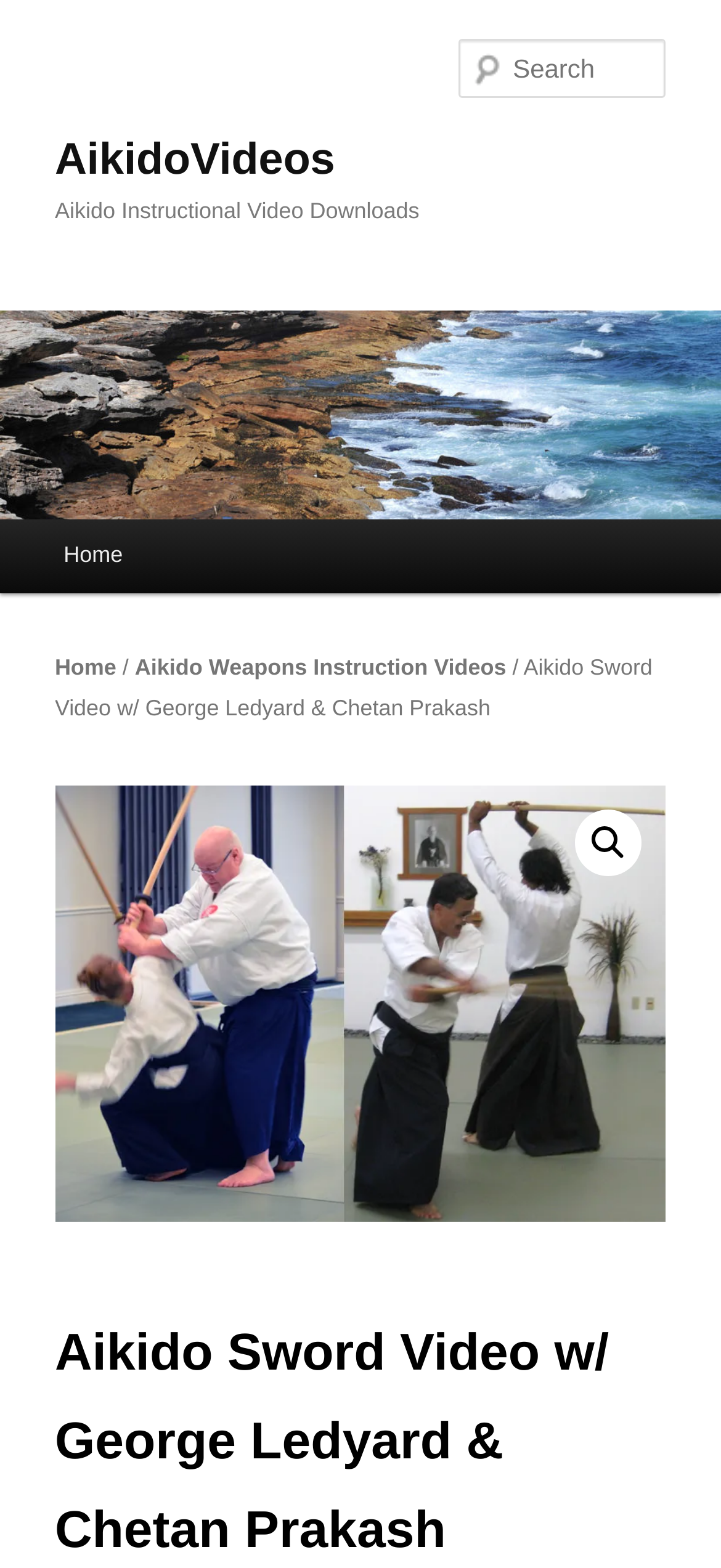Give a comprehensive overview of the webpage, including key elements.

The webpage is about Aikido, specifically focusing on Aikido sword instruction videos. At the top-left corner, there is a link to skip to the primary content. Below it, there is a heading that reads "AikidoVideos" with a link to the same name. 

To the right of the "AikidoVideos" heading, there is another heading that says "Aikido Instructional Video Downloads". Below these headings, there is a large link that spans the entire width of the page, also labeled "AikidoVideos", which contains an image. 

On the top-right side, there is a search box with a label "Search Search". Below the search box, there is a heading that says "Main menu". Under the main menu, there are links to navigate through the website, including "Home", "Aikido Weapons Instruction Videos", and the current page "Aikido Sword Video w/ George Ledyard & Chetan Prakash". 

Further down, there is a link with a magnifying glass icon, and below it, there is a large link that spans the entire width of the page, containing an image. Overall, the webpage appears to be a video page with instructional content related to Aikido sword techniques.